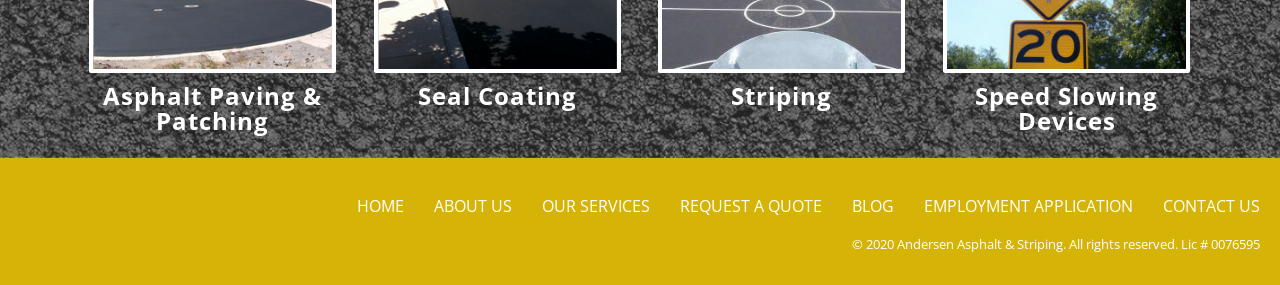What is the main category of the company's services?
Using the image as a reference, answer with just one word or a short phrase.

Asphalt and Striping